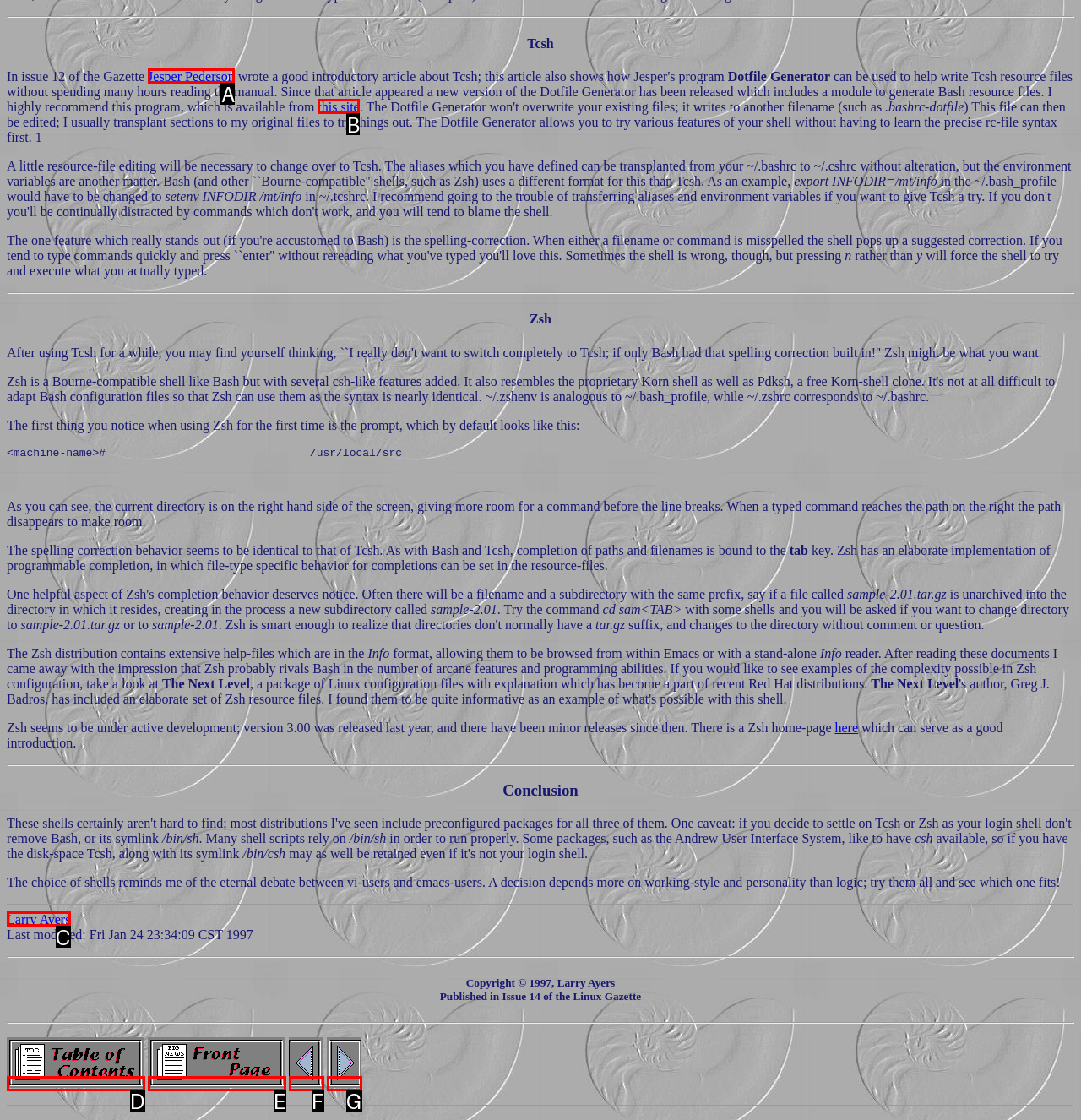Select the option that matches this description: alt="[ TABLE OF CONTENTS ]"
Answer by giving the letter of the chosen option.

D